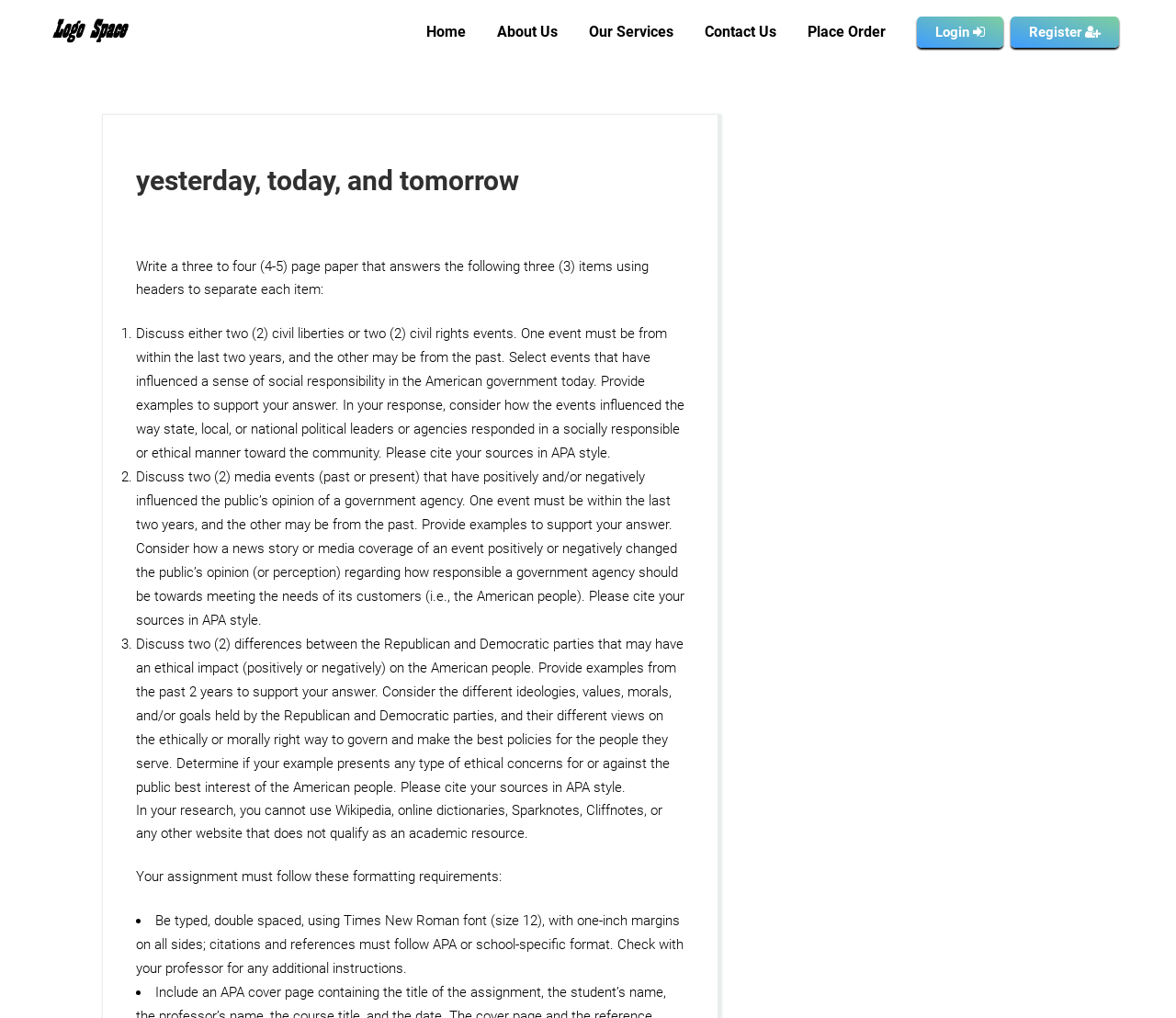What font style is required for the assignment? Based on the image, give a response in one word or a short phrase.

Times New Roman